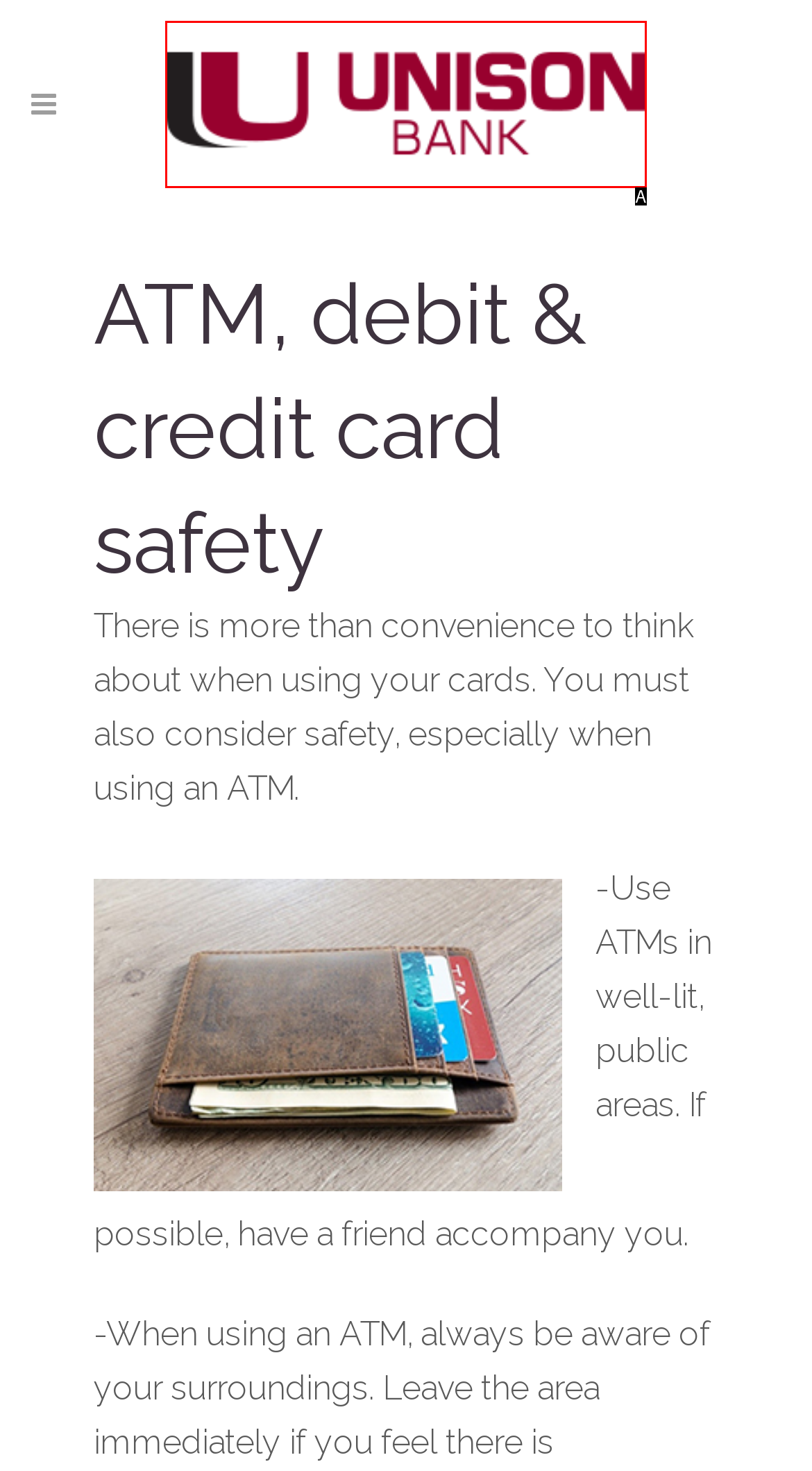Choose the HTML element that corresponds to the description: alt="Logo"
Provide the answer by selecting the letter from the given choices.

A